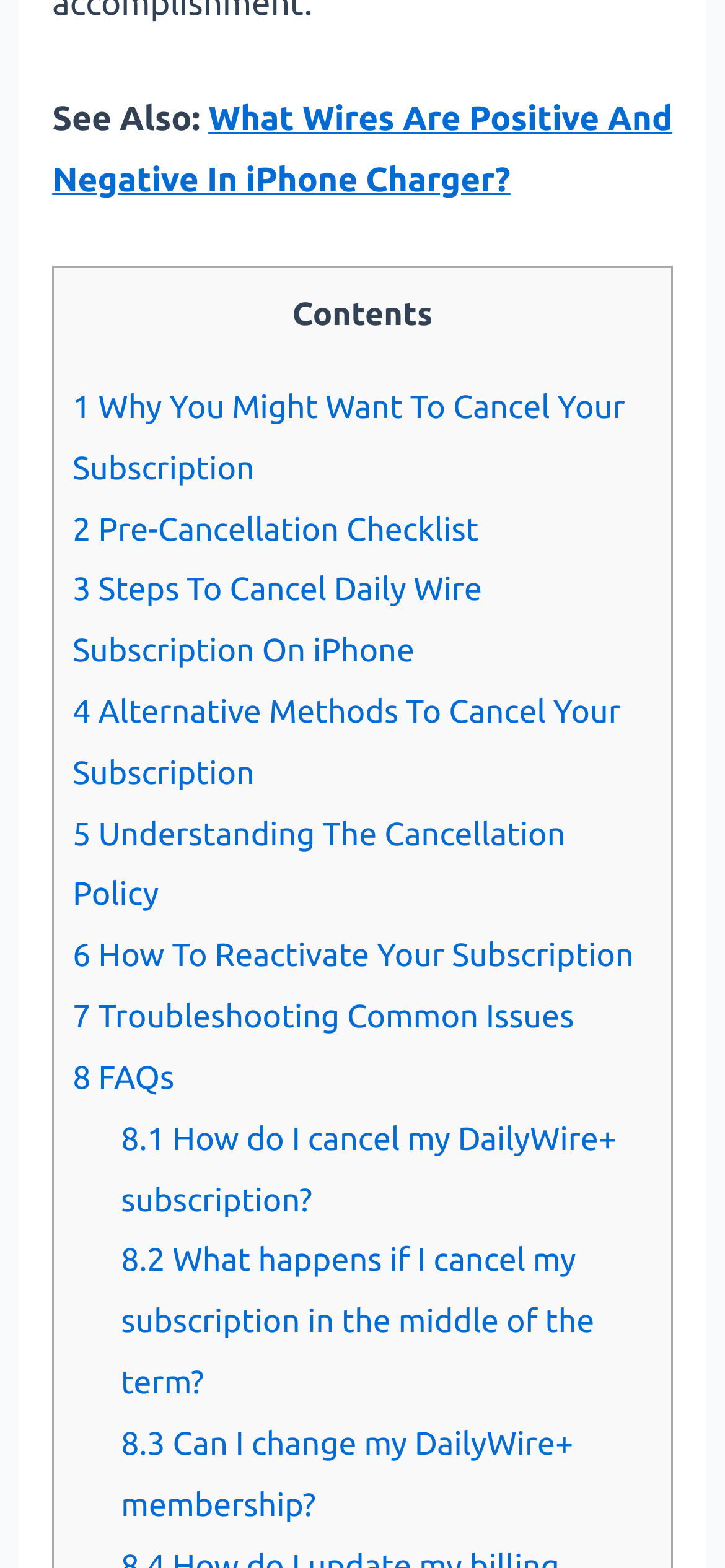Determine the bounding box coordinates of the region to click in order to accomplish the following instruction: "View 'Steps To Cancel Daily Wire Subscription On iPhone'". Provide the coordinates as four float numbers between 0 and 1, specifically [left, top, right, bottom].

[0.1, 0.365, 0.665, 0.427]